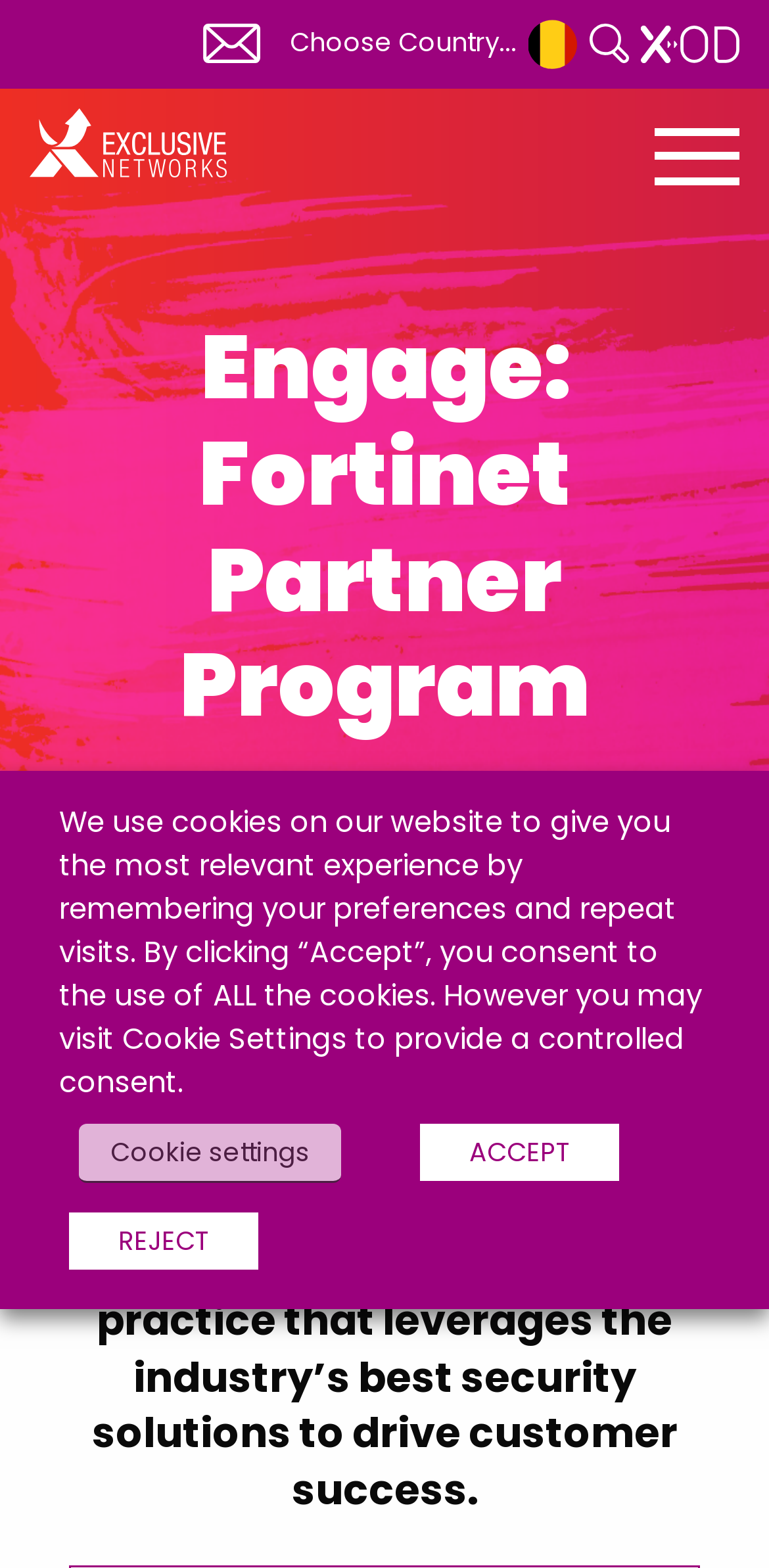Utilize the details in the image to give a detailed response to the question: Is there a search function on the webpage?

I found a textbox with the label 'Search for:' and a search button, which indicates that there is a search function on the webpage.